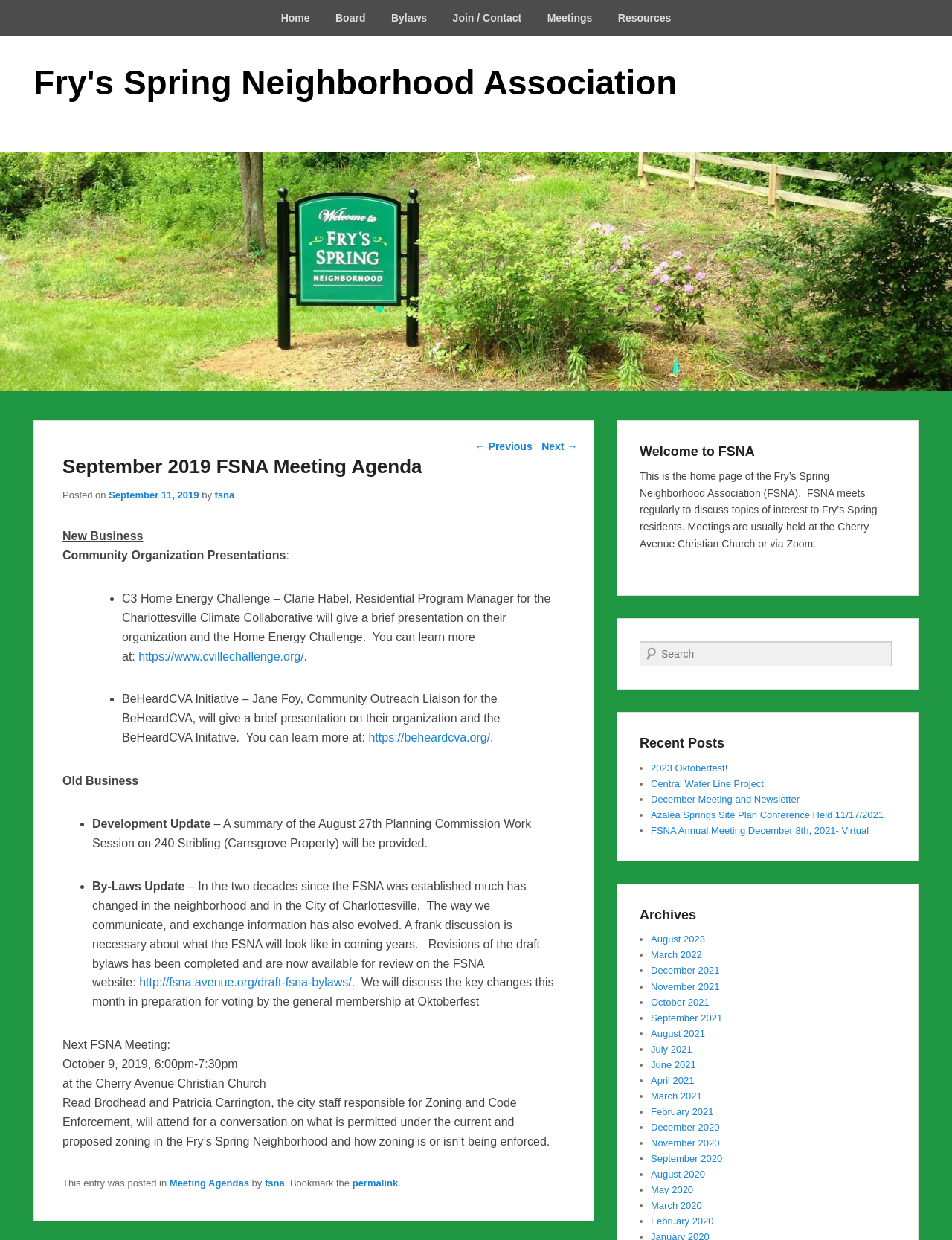Using the given element description, provide the bounding box coordinates (top-left x, top-left y, bottom-right x, bottom-right y) for the corresponding UI element in the screenshot: Join / Contact

[0.464, 0.0, 0.56, 0.029]